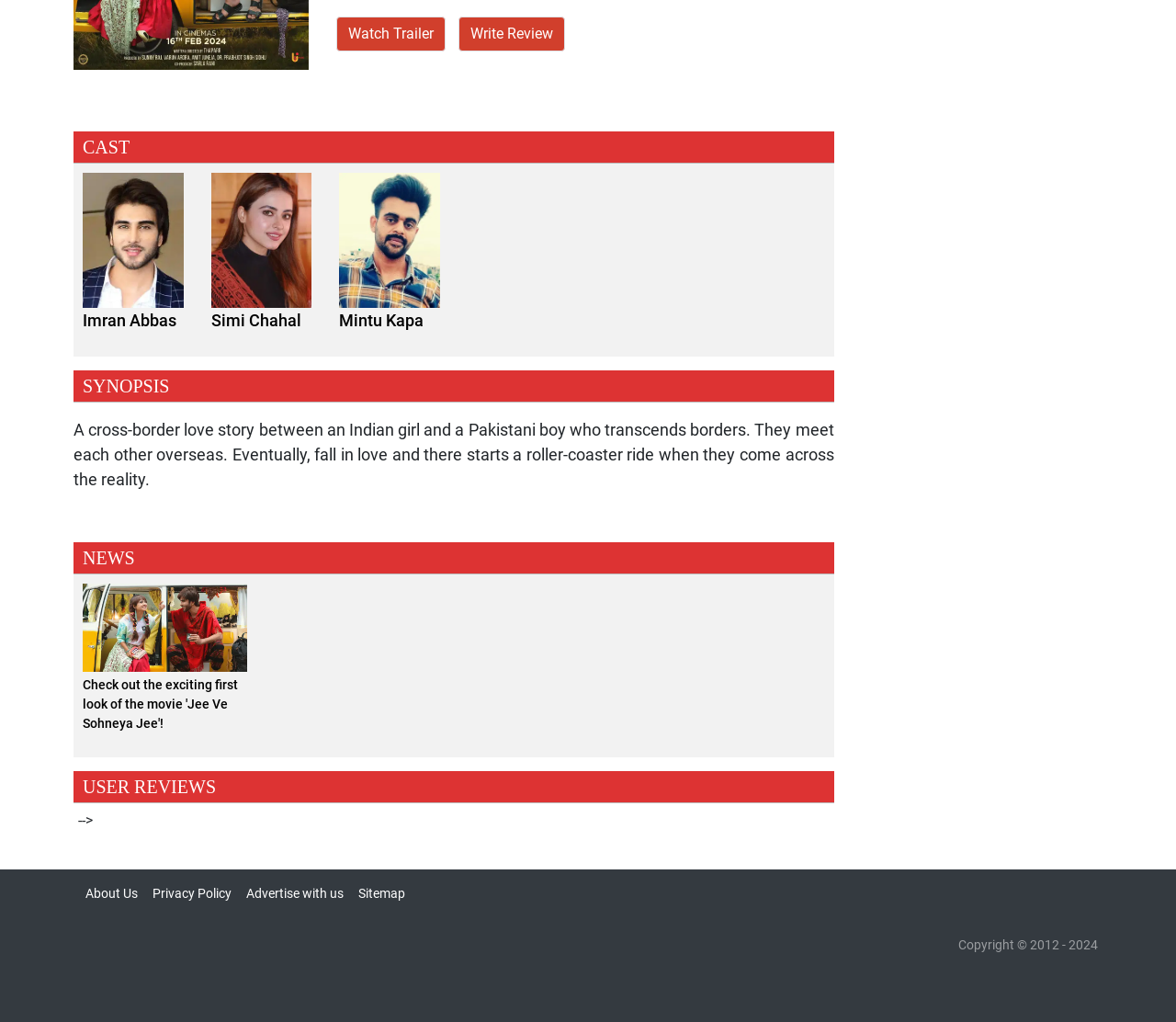Using the format (top-left x, top-left y, bottom-right x, bottom-right y), and given the element description, identify the bounding box coordinates within the screenshot: Sitemap

[0.298, 0.858, 0.351, 0.891]